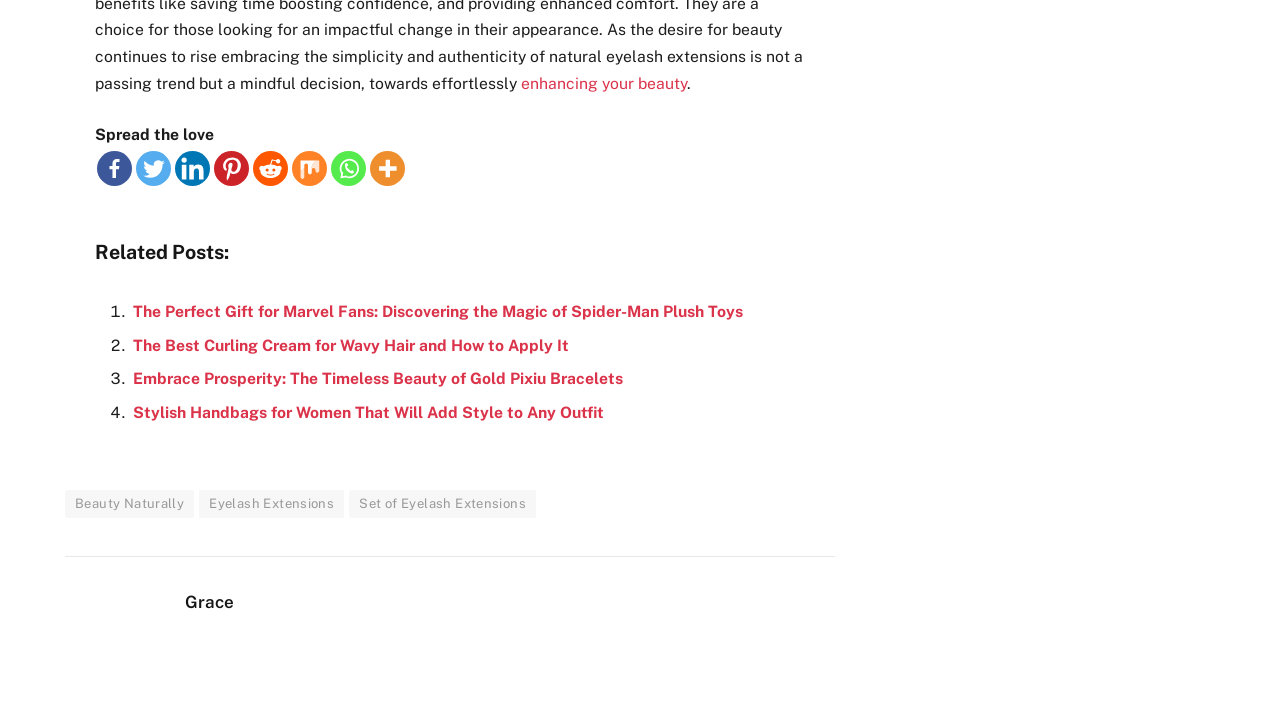Determine the bounding box coordinates of the section to be clicked to follow the instruction: "Share on Facebook". The coordinates should be given as four float numbers between 0 and 1, formatted as [left, top, right, bottom].

[0.076, 0.213, 0.103, 0.262]